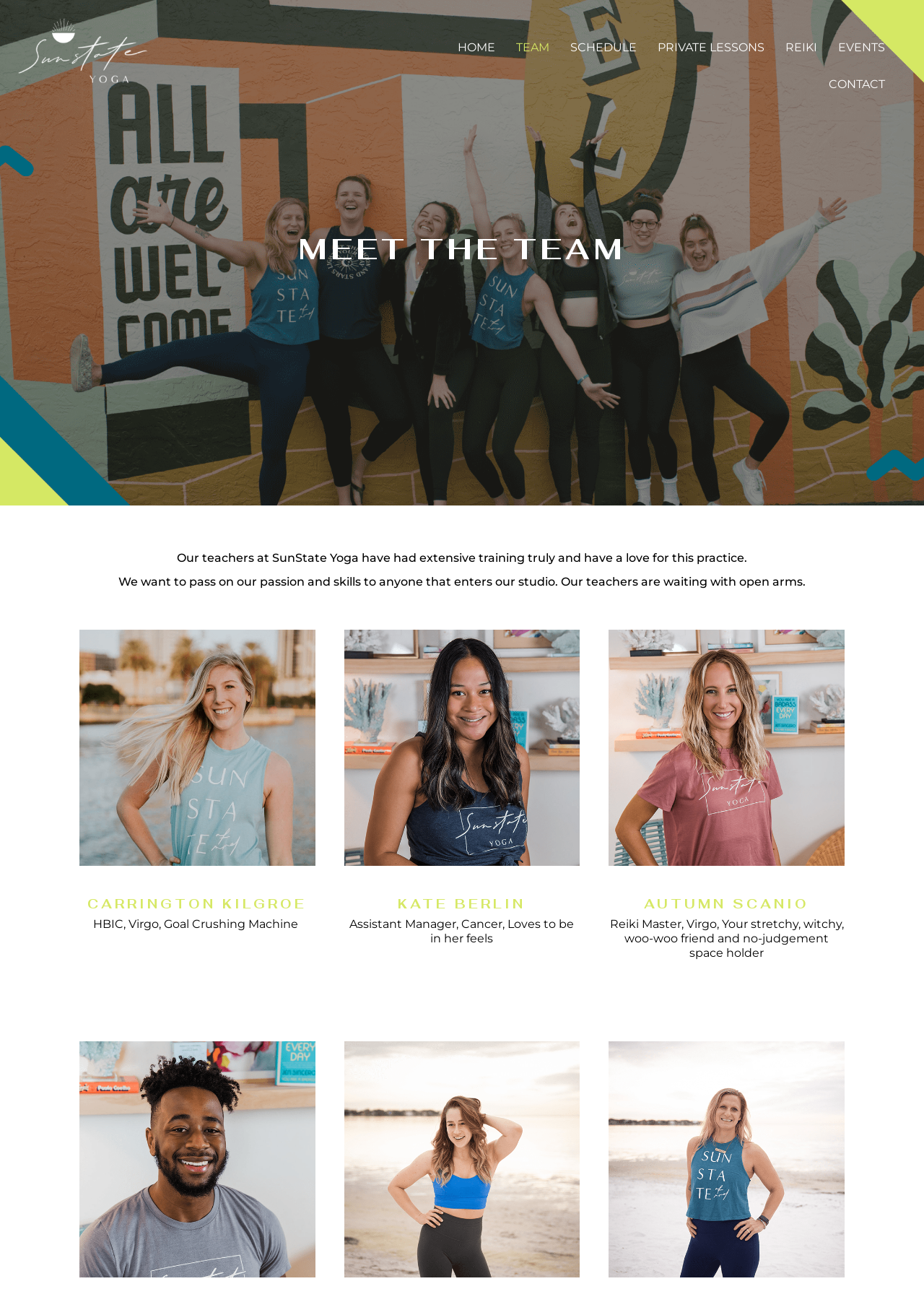Locate the bounding box coordinates of the element to click to perform the following action: 'Follow Skip Hire Norfolk on Facebook'. The coordinates should be given as four float values between 0 and 1, in the form of [left, top, right, bottom].

None